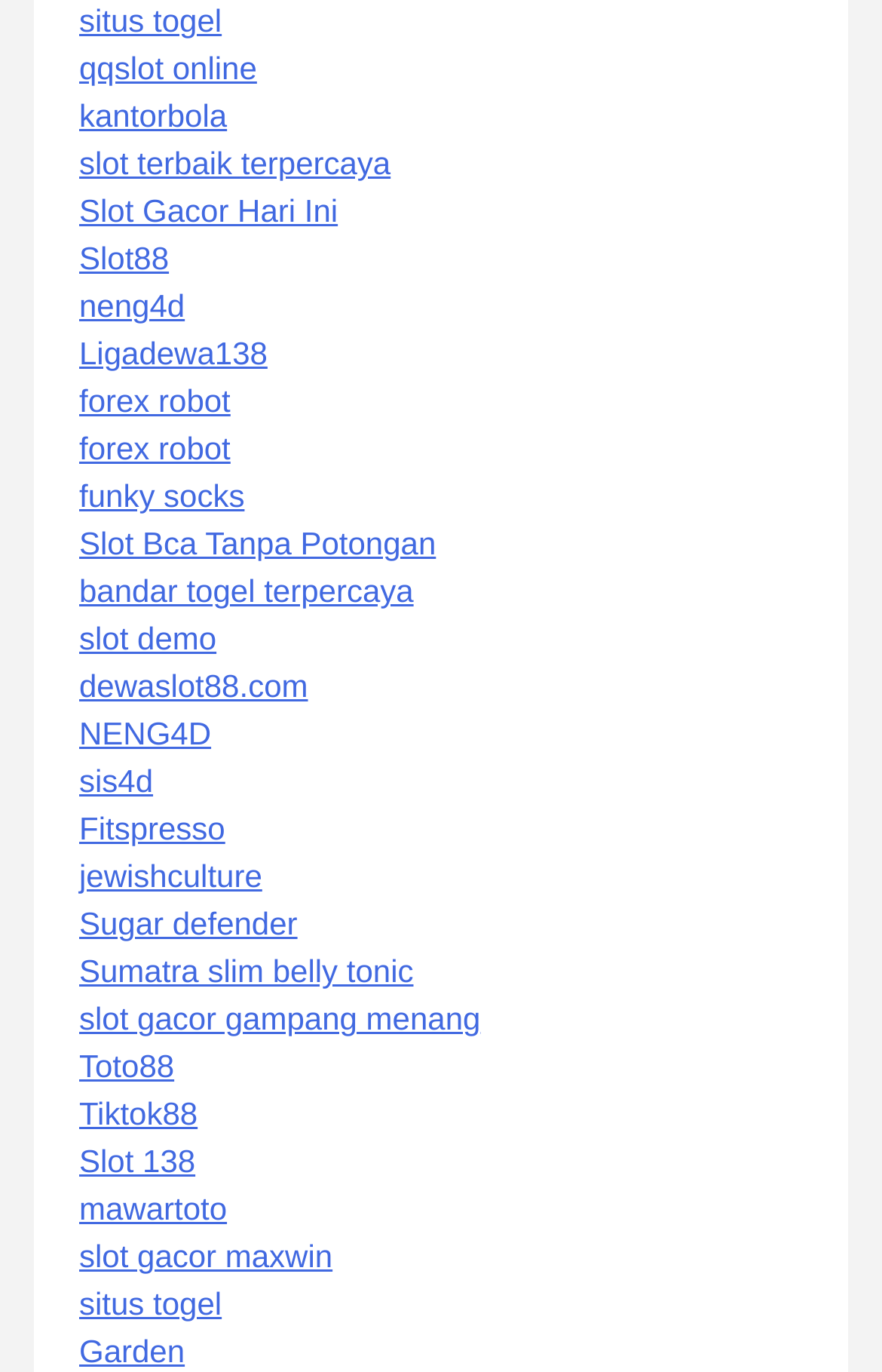Please identify the coordinates of the bounding box for the clickable region that will accomplish this instruction: "visit Slot Gacor Hari Ini".

[0.09, 0.141, 0.383, 0.167]